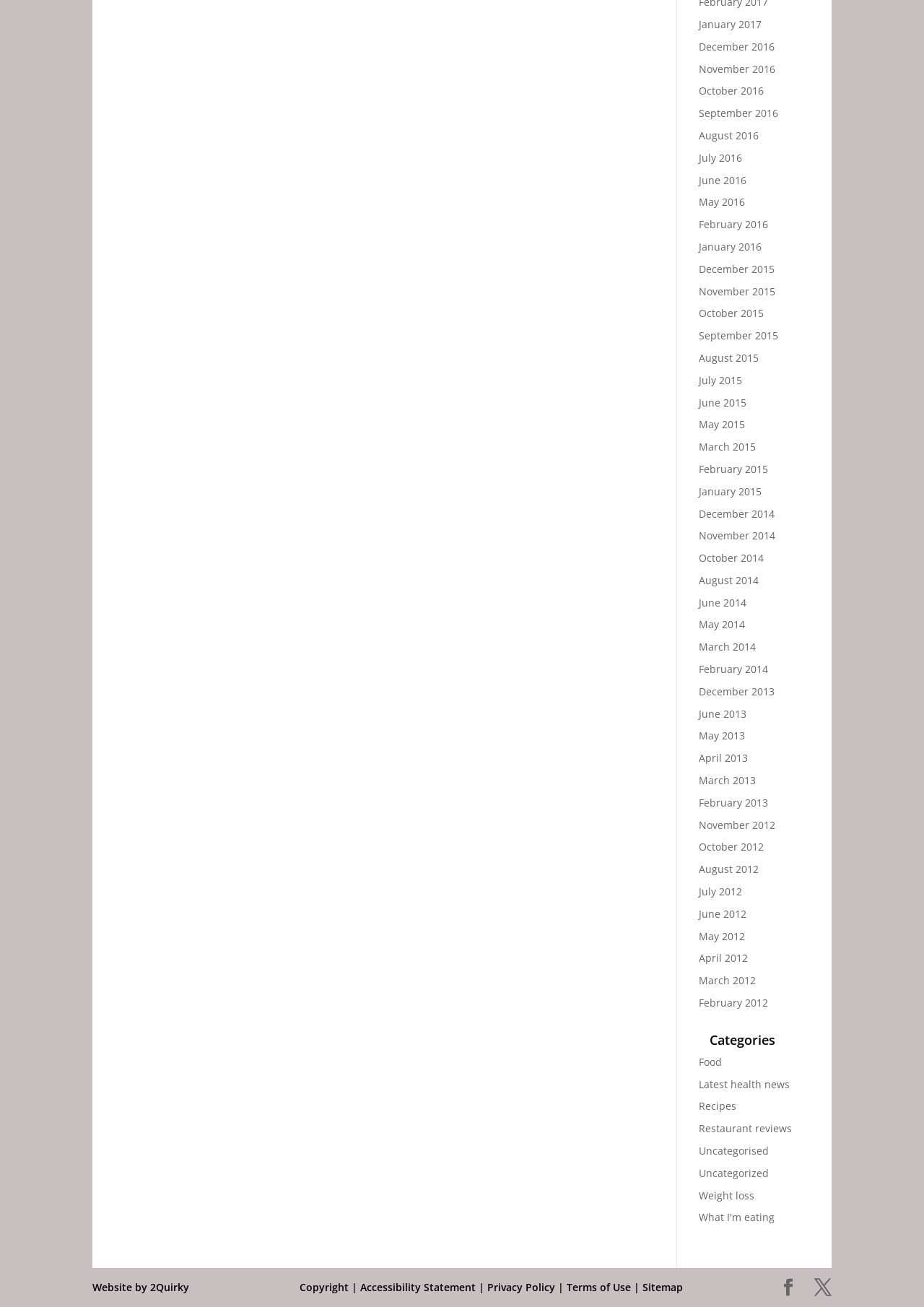Pinpoint the bounding box coordinates of the element you need to click to execute the following instruction: "Check Website by 2Quirky". The bounding box should be represented by four float numbers between 0 and 1, in the format [left, top, right, bottom].

[0.162, 0.98, 0.205, 0.99]